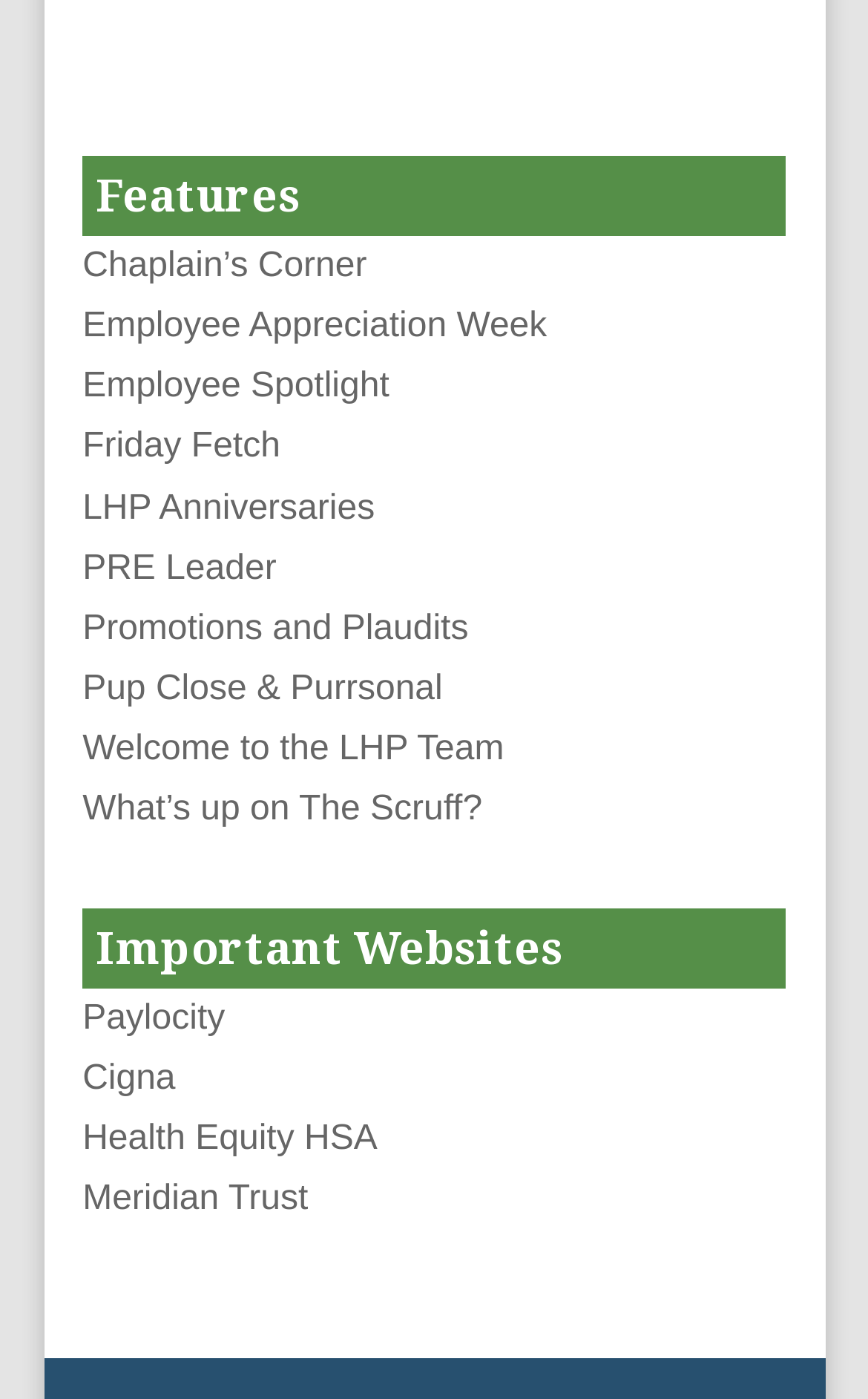Could you highlight the region that needs to be clicked to execute the instruction: "Read Employee Spotlight"?

[0.095, 0.263, 0.448, 0.29]